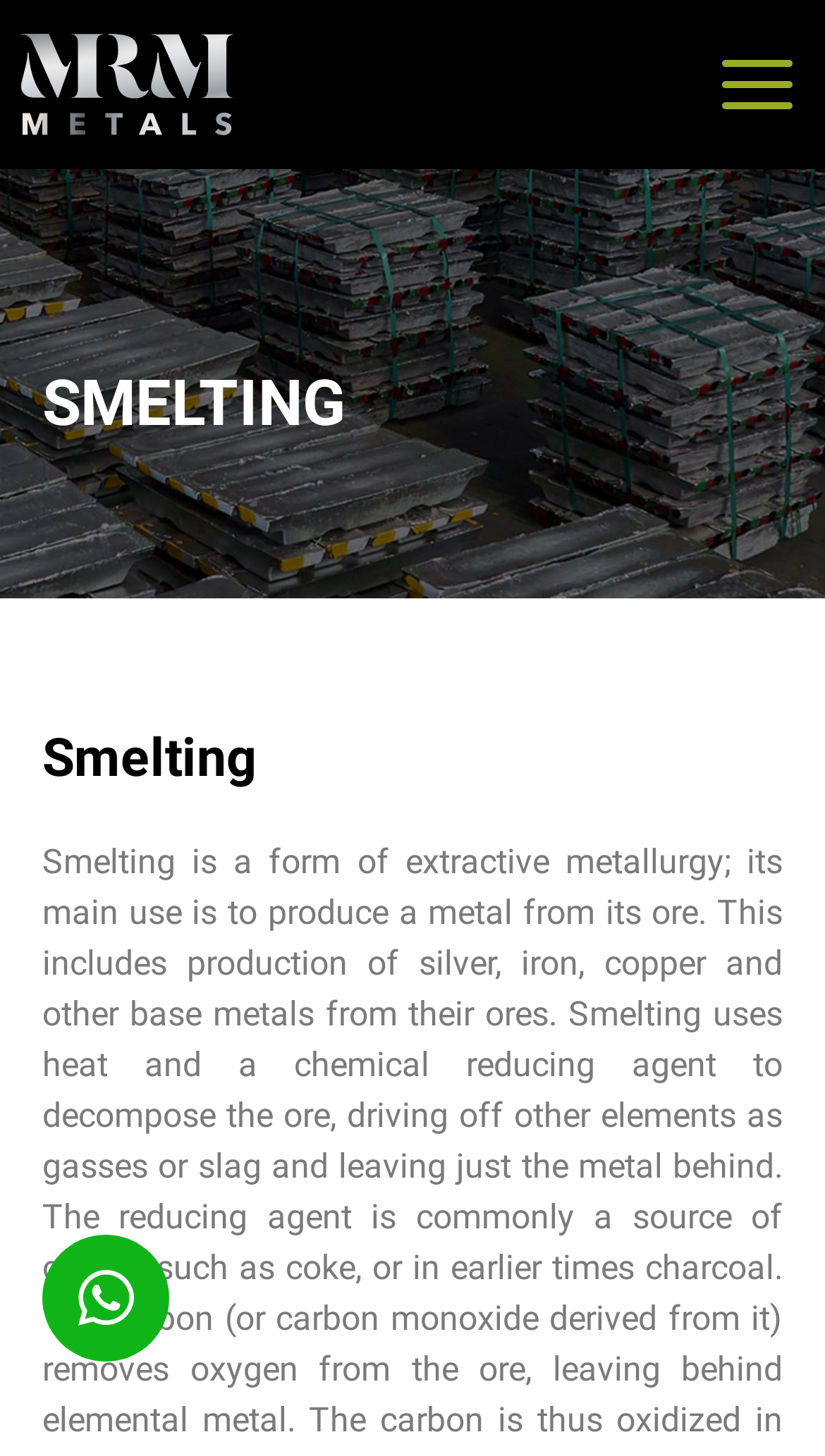Given the element description Doctor of Alcalá Awards, identify the bounding box coordinates for the UI element on the webpage screenshot. The format should be (top-left x, top-left y, bottom-right x, bottom-right y), with values between 0 and 1.

None